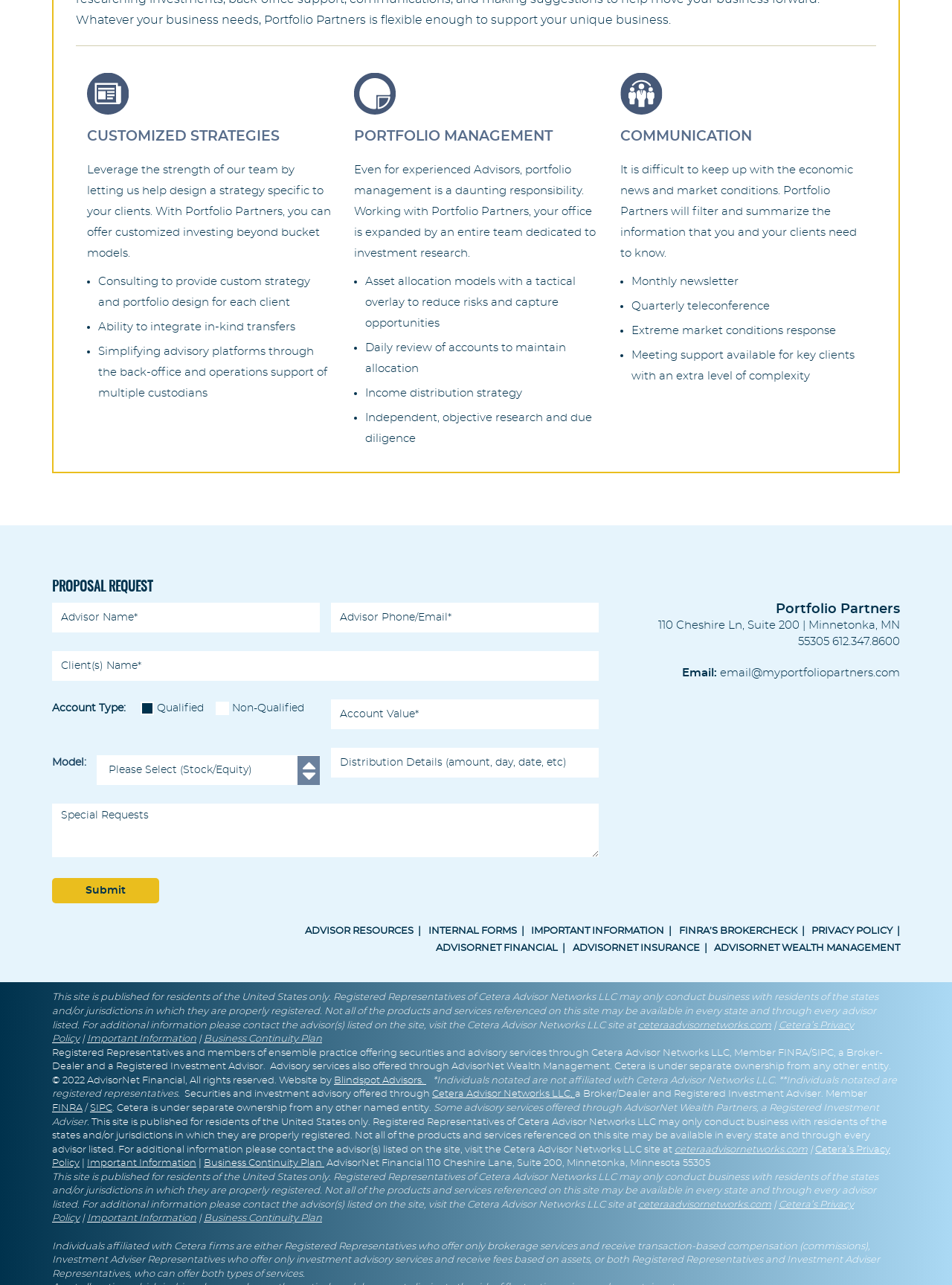Extract the bounding box coordinates for the UI element described as: "ADVISOR RESOURCES".

[0.317, 0.719, 0.442, 0.731]